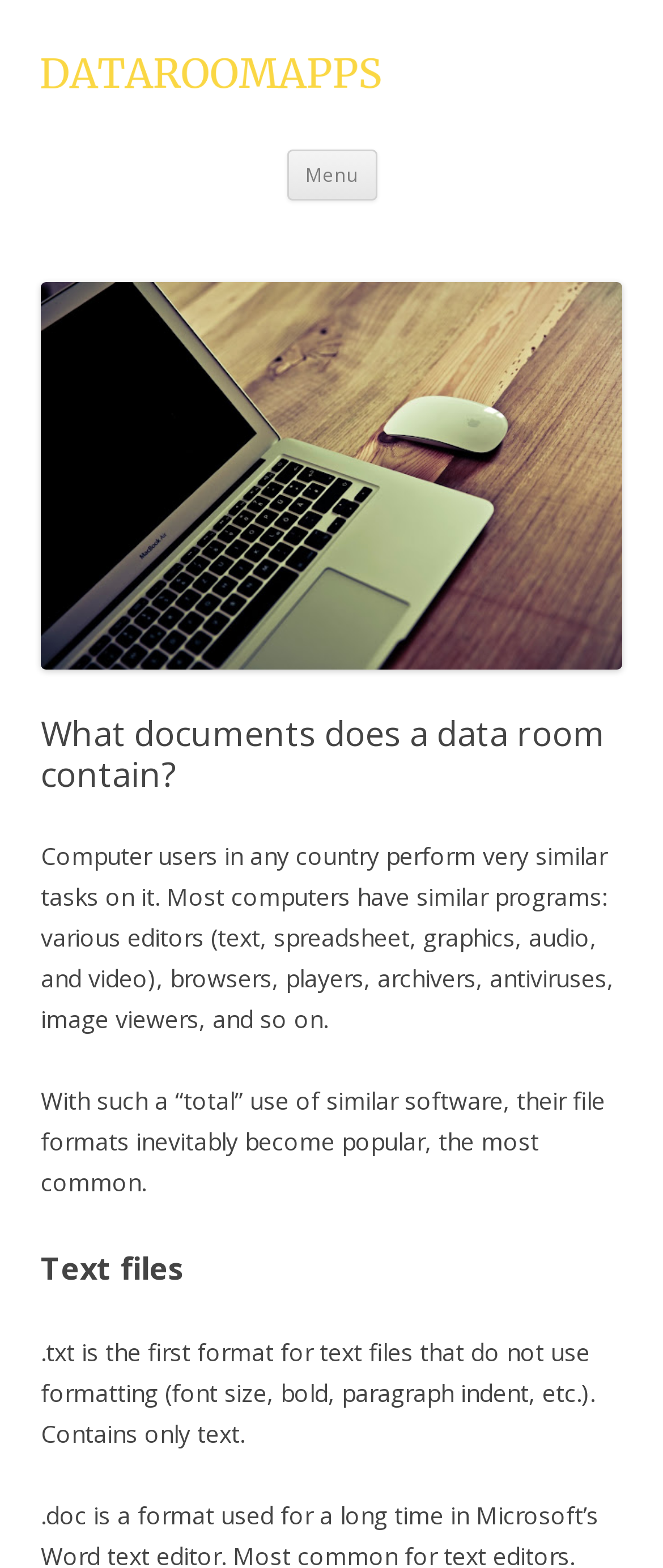Construct a thorough caption encompassing all aspects of the webpage.

The webpage appears to be an article discussing the use of virtual data rooms, specifically what types of files can be stored in them. At the top left of the page, there is a link to "dataroomapps.com" accompanied by an image with the same name. To the right of this, there is a button labeled "Menu". 

Below these elements, there is a link to "Skip to content", which is followed by a header section that spans most of the page's width. Within this header, there is a main heading that reads "What documents does a data room contain?".

The main content of the page is divided into paragraphs of text. The first paragraph discusses the similarities in tasks performed by computer users across different countries and the common software programs used. The second paragraph explains how the widespread use of similar software leads to popular file formats.

Further down the page, there is a subheading titled "Text files", which is followed by a paragraph describing the .txt file format, a type of text file that does not use formatting.